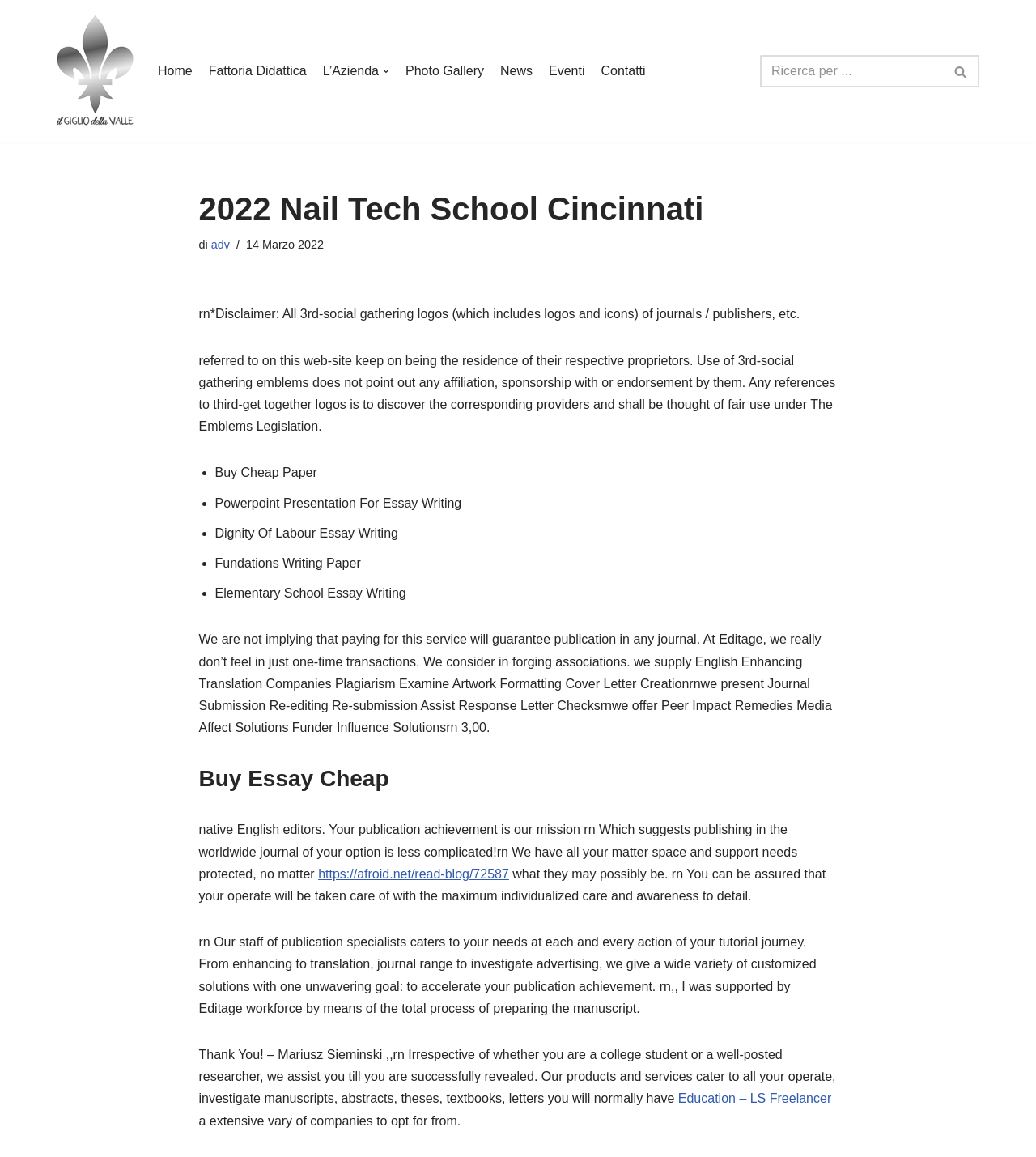Indicate the bounding box coordinates of the element that must be clicked to execute the instruction: "Visit 'Education – LS Freelancer'". The coordinates should be given as four float numbers between 0 and 1, i.e., [left, top, right, bottom].

[0.655, 0.944, 0.803, 0.955]